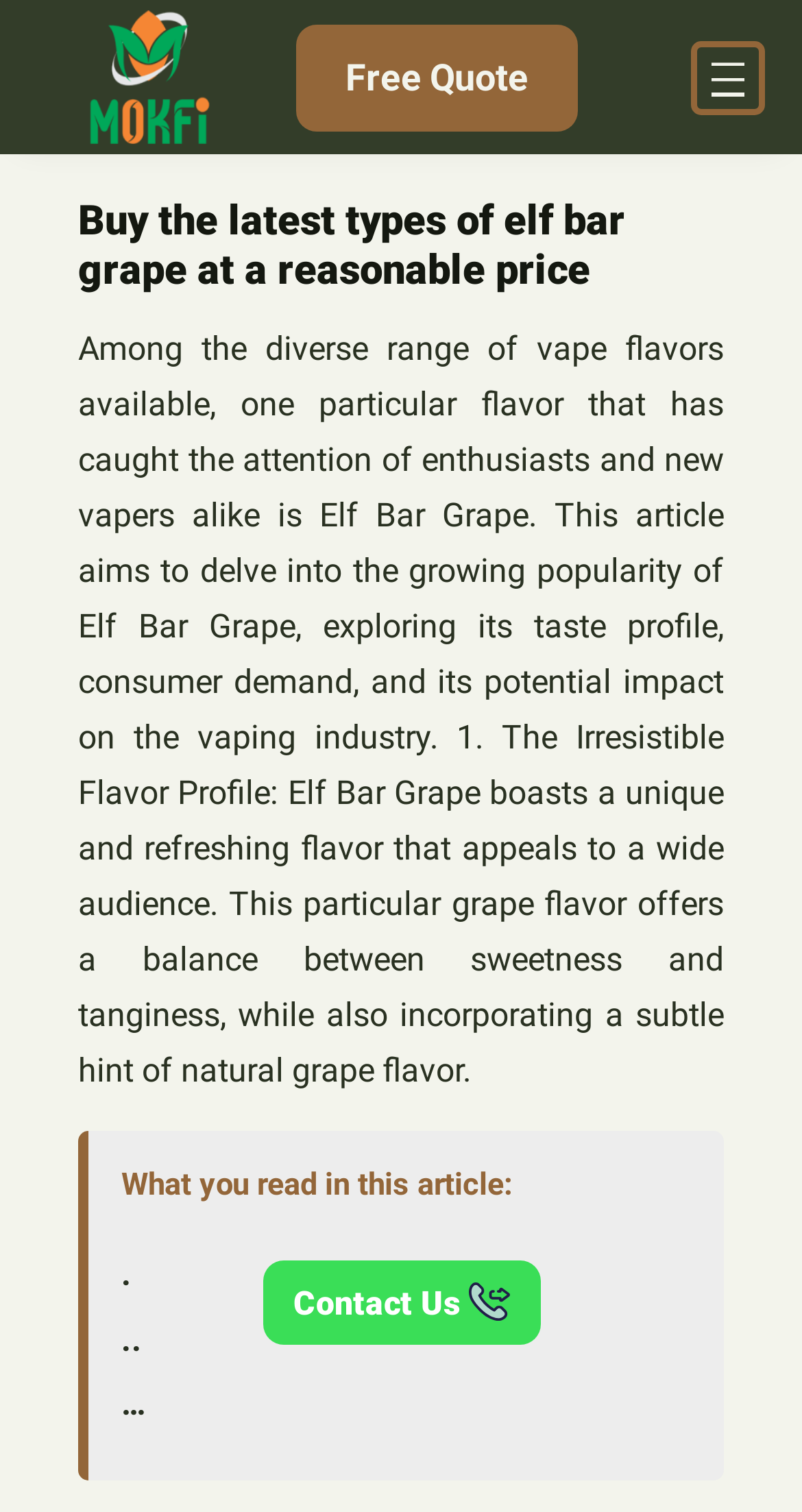What is the name of the website?
From the details in the image, provide a complete and detailed answer to the question.

The name of the website can be found in the top-left corner of the webpage, where it says 'Mokfi Fruits' with a link and an image.